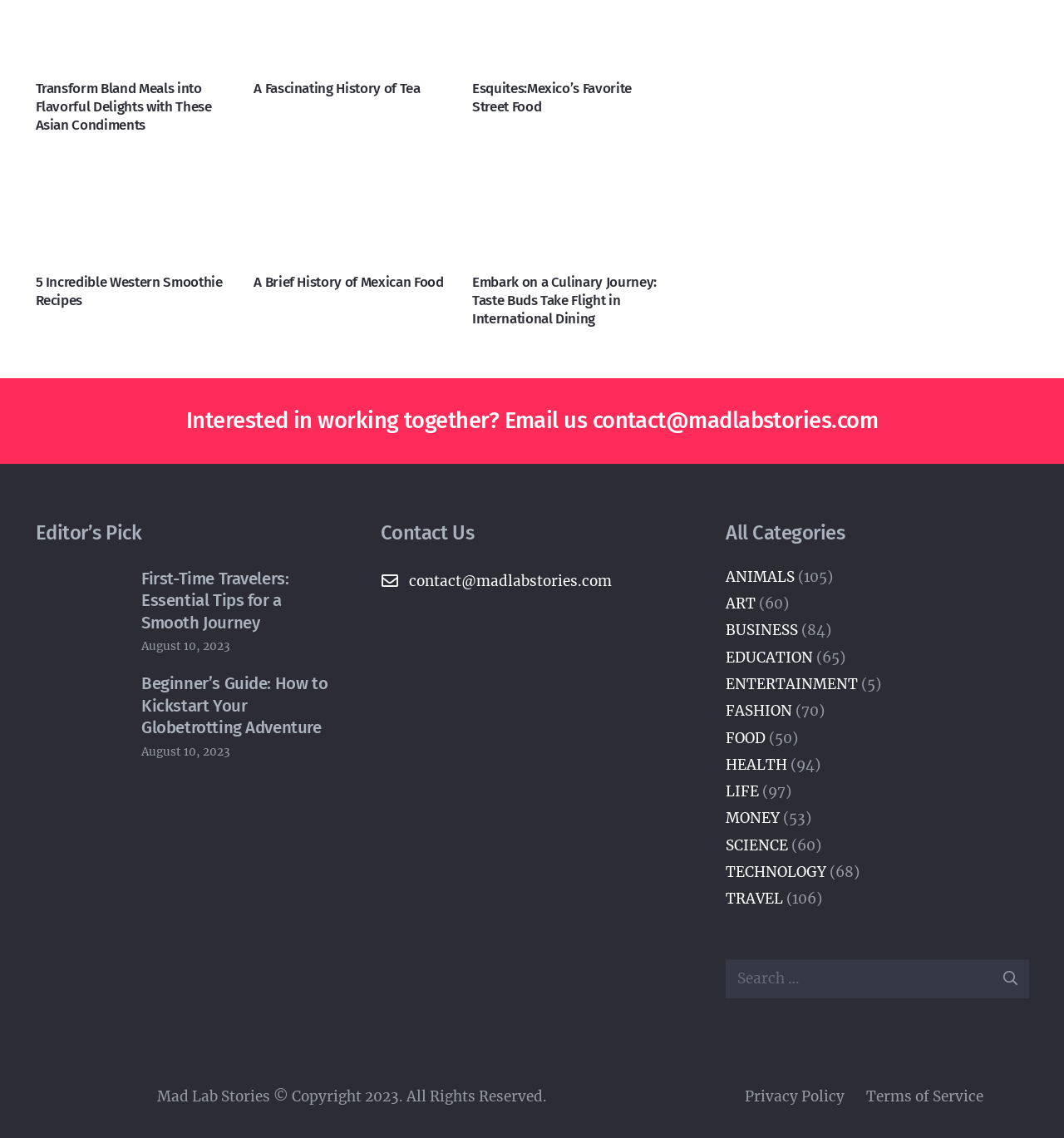What is the topic of the first article?
Carefully analyze the image and provide a detailed answer to the question.

The first article is about transforming bland meals into flavorful delights with Asian condiments, as indicated by the heading 'Transform Bland Meals into Flavorful Delights with These Asian Condiments'.